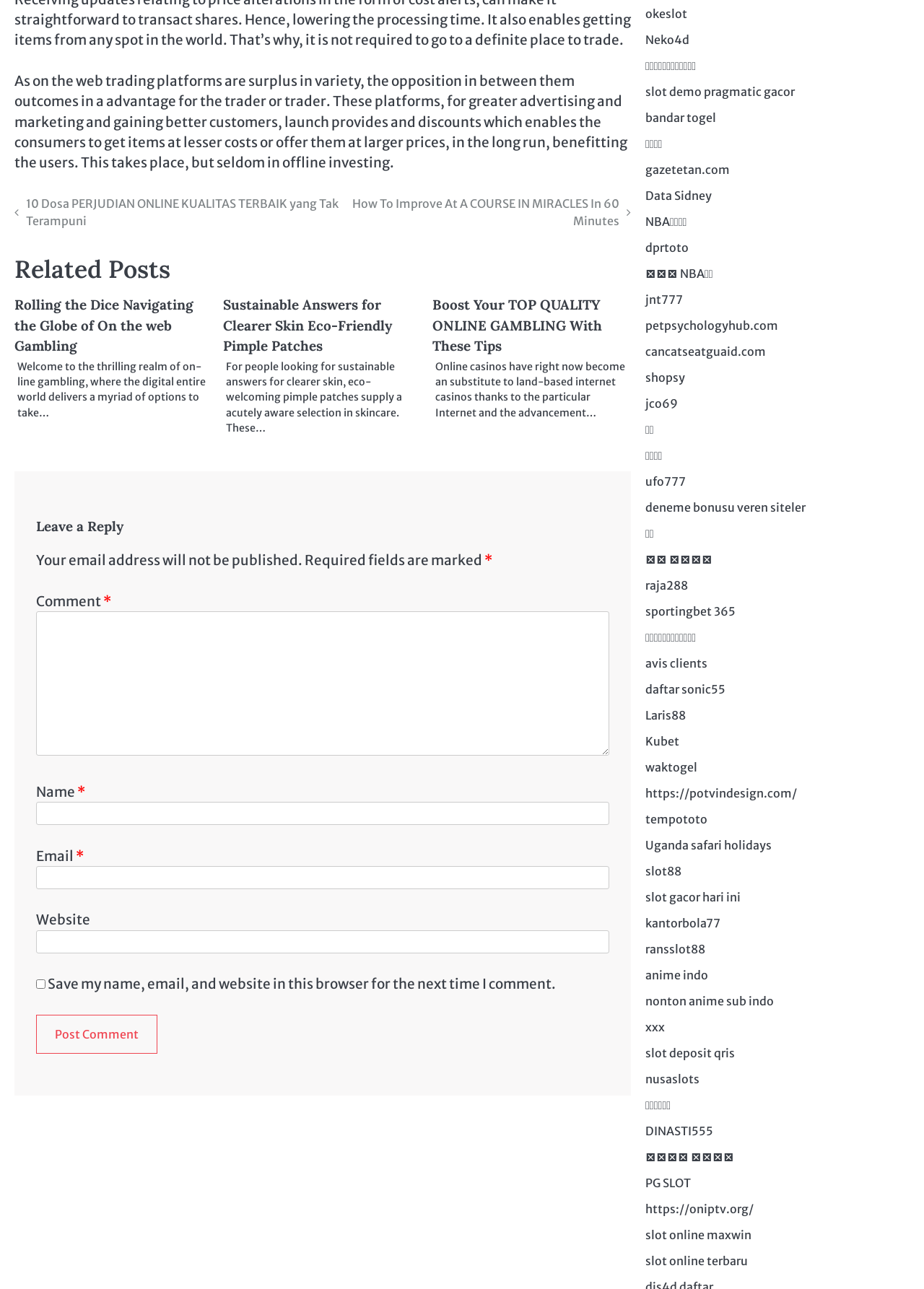Please indicate the bounding box coordinates for the clickable area to complete the following task: "View the 'Archives' section". The coordinates should be specified as four float numbers between 0 and 1, i.e., [left, top, right, bottom].

None